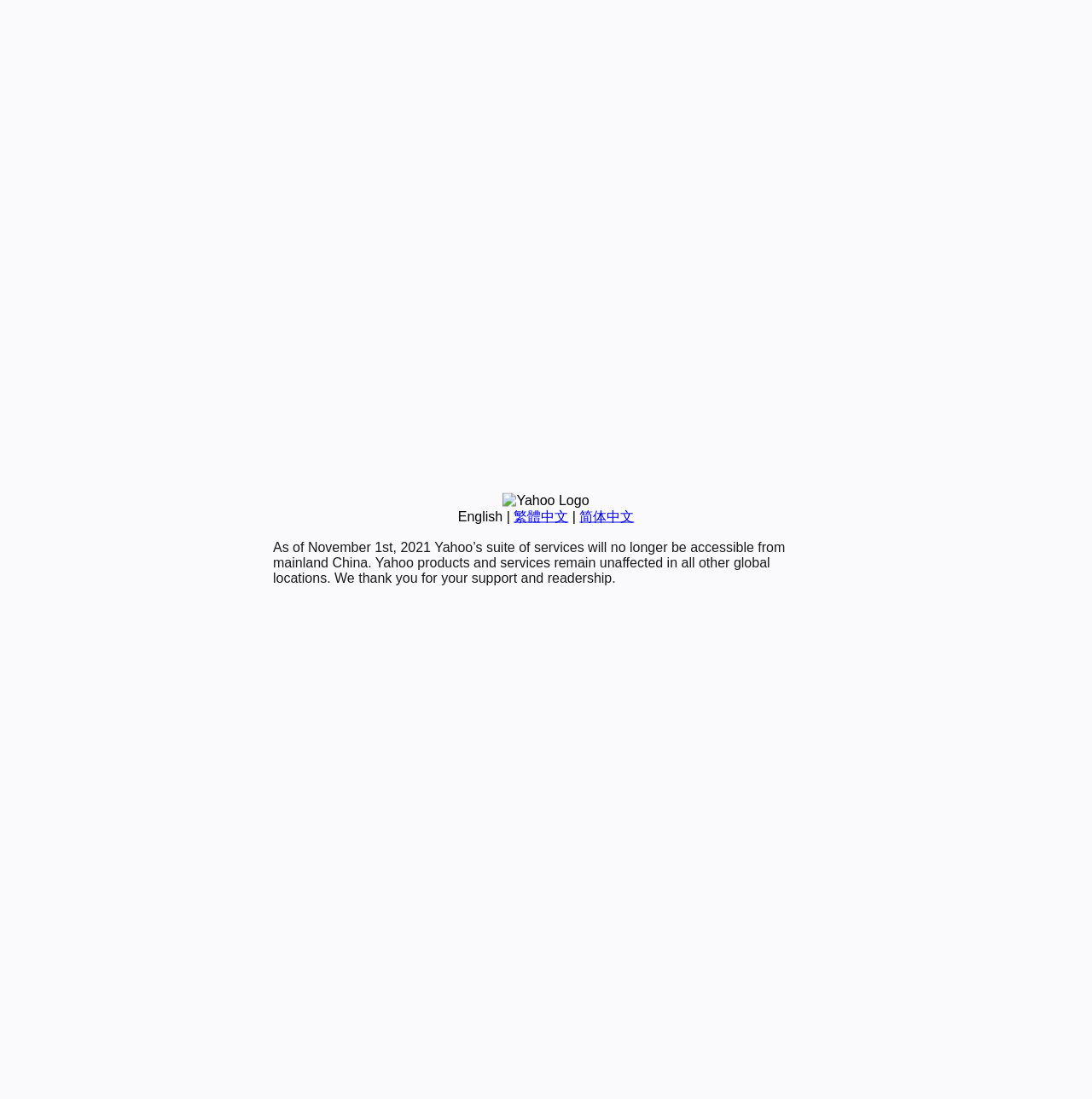Please provide the bounding box coordinate of the region that matches the element description: 简体中文. Coordinates should be in the format (top-left x, top-left y, bottom-right x, bottom-right y) and all values should be between 0 and 1.

[0.531, 0.463, 0.581, 0.476]